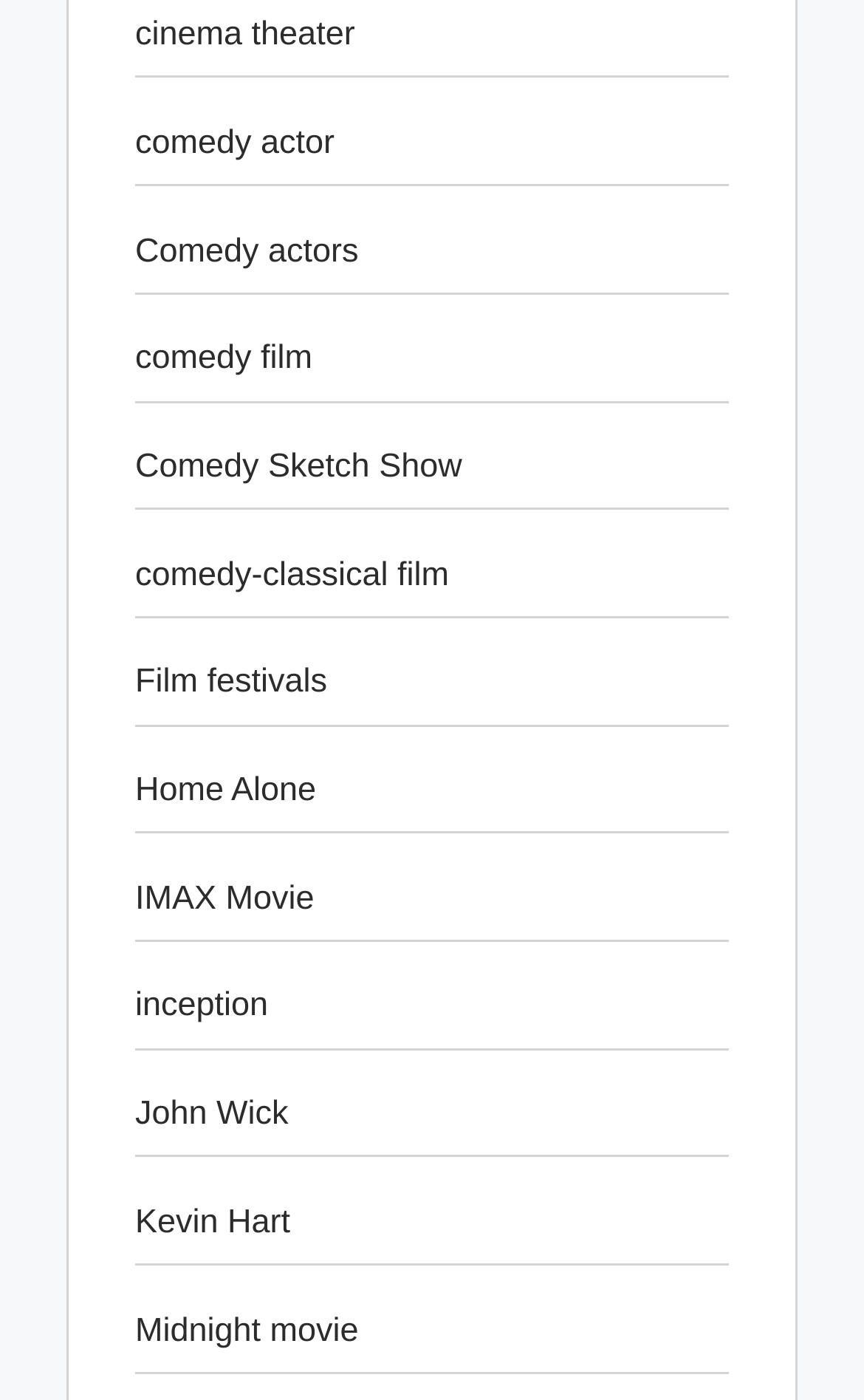Answer the following in one word or a short phrase: 
What is the genre of the movie 'Home Alone'?

Comedy